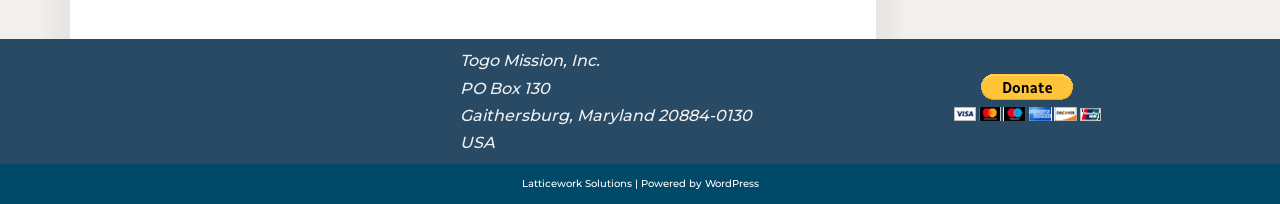What is the country where the organization is located?
Refer to the image and answer the question using a single word or phrase.

USA